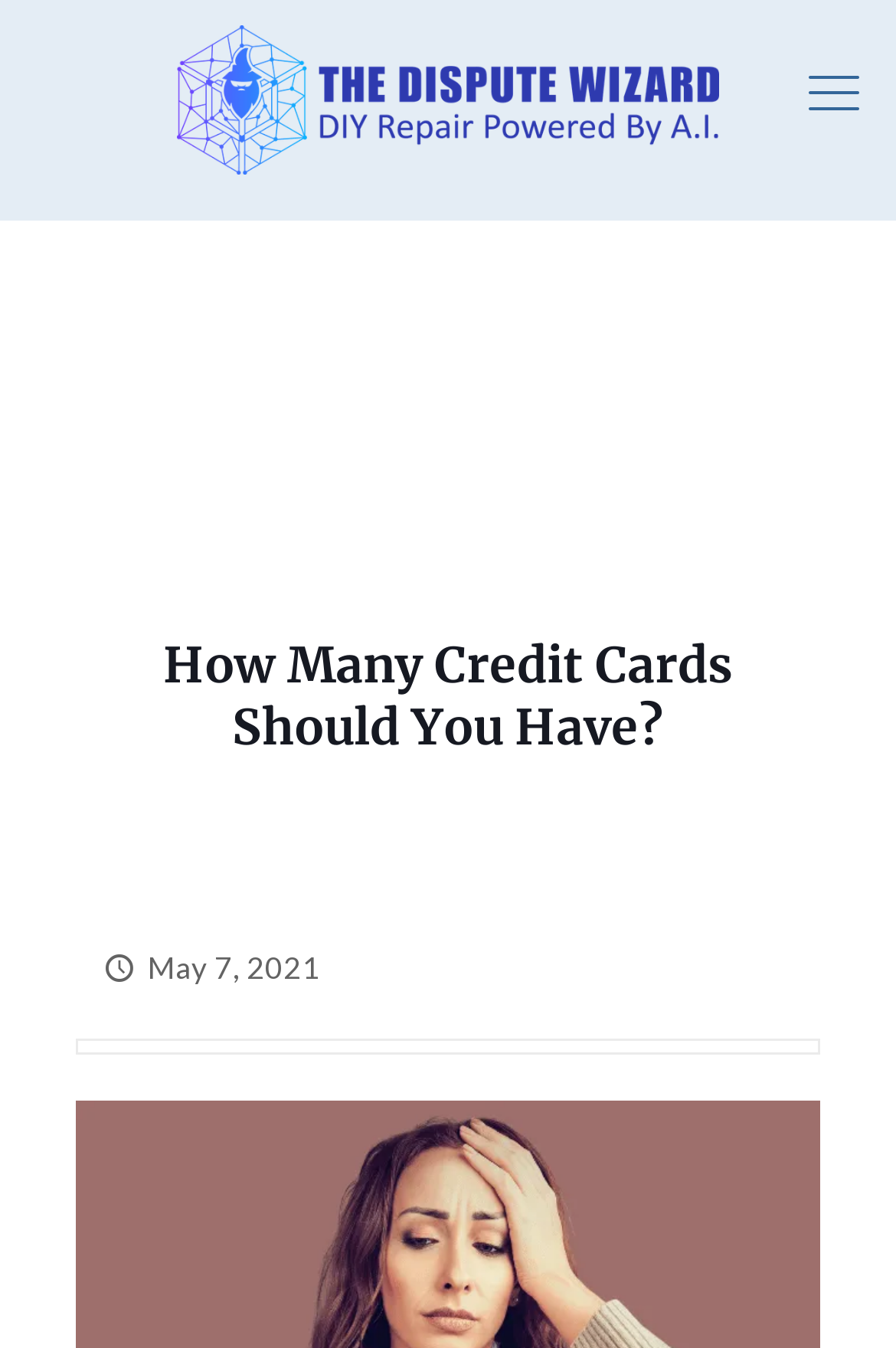What is the date of the published article?
Please provide a single word or phrase based on the screenshot.

May 7, 2021